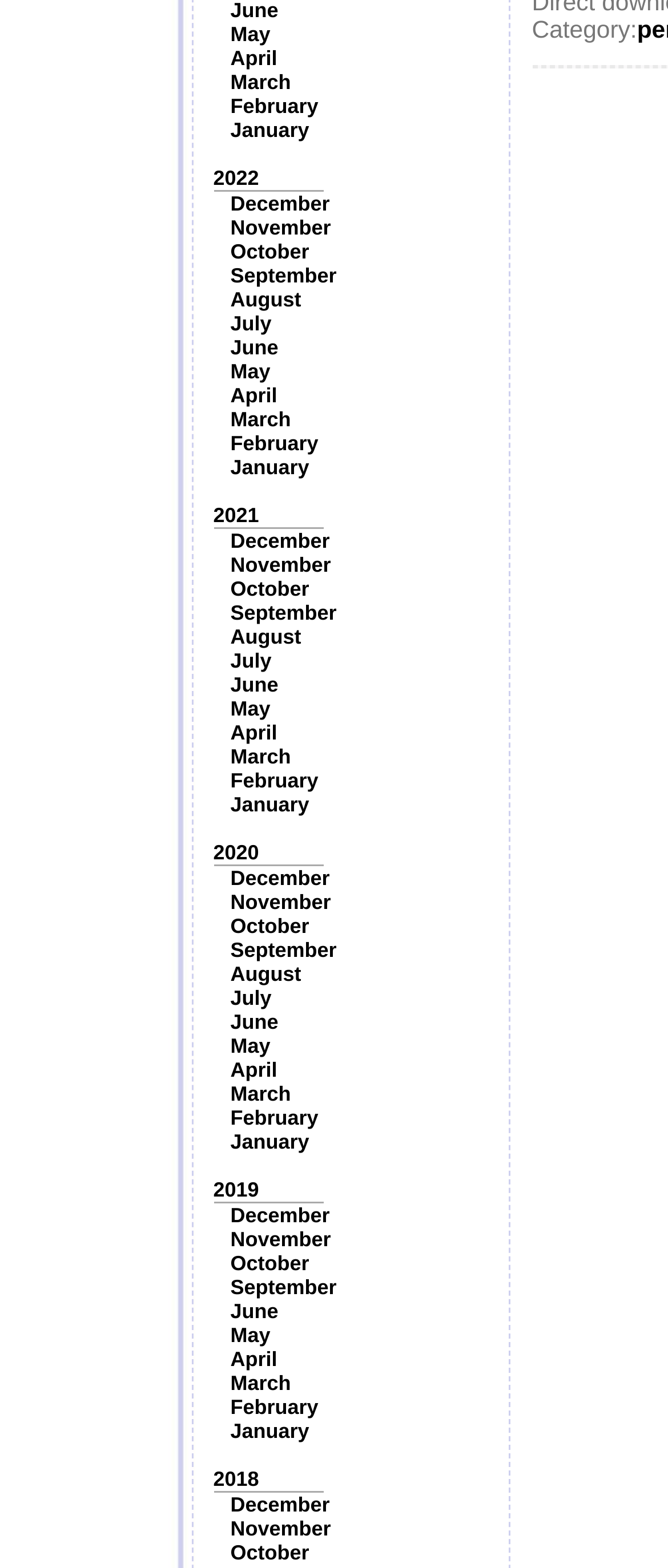Give a one-word or one-phrase response to the question:
How many years are listed on the webpage?

4